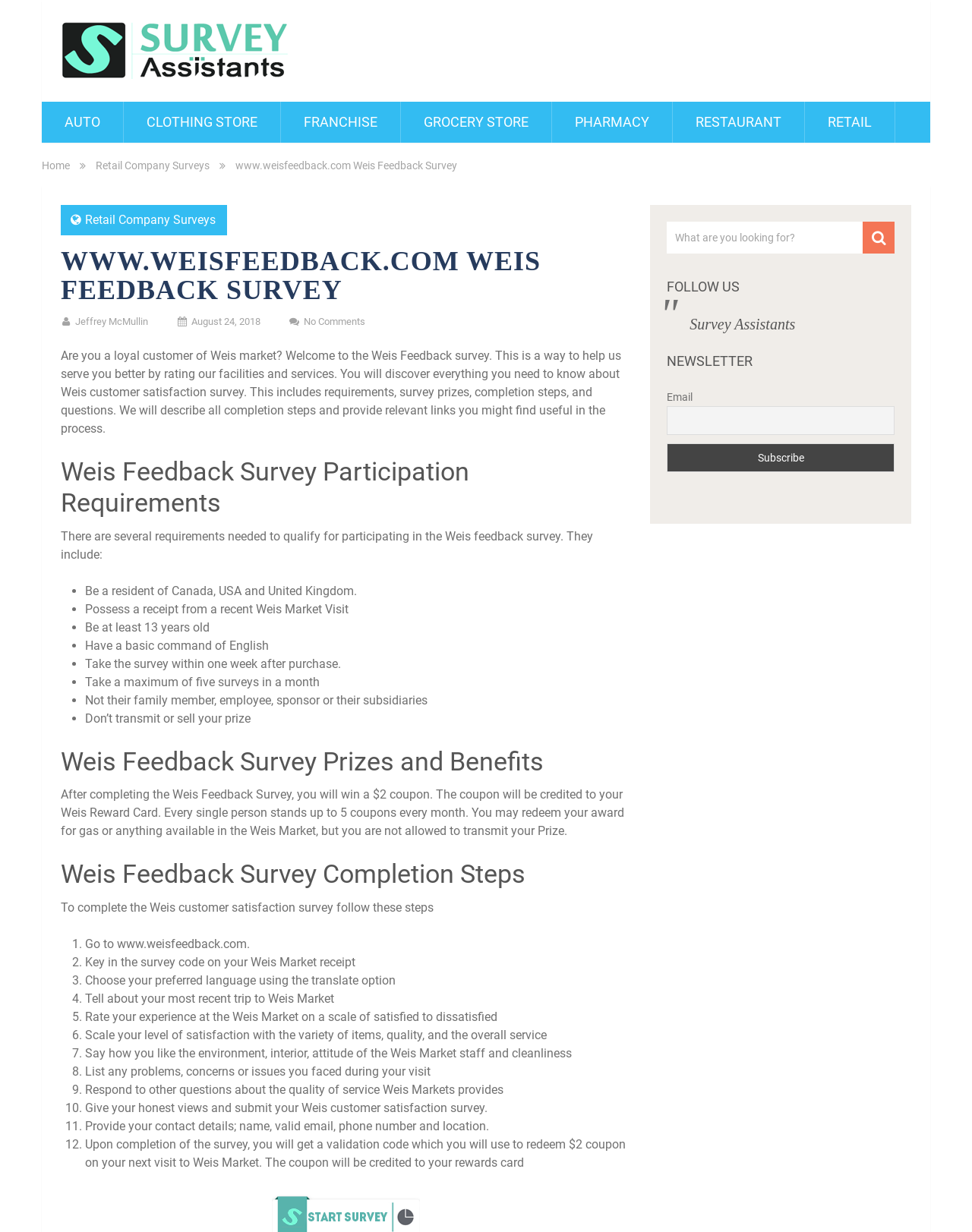Determine the coordinates of the bounding box for the clickable area needed to execute this instruction: "Click on the 'Home' link".

[0.043, 0.129, 0.072, 0.139]